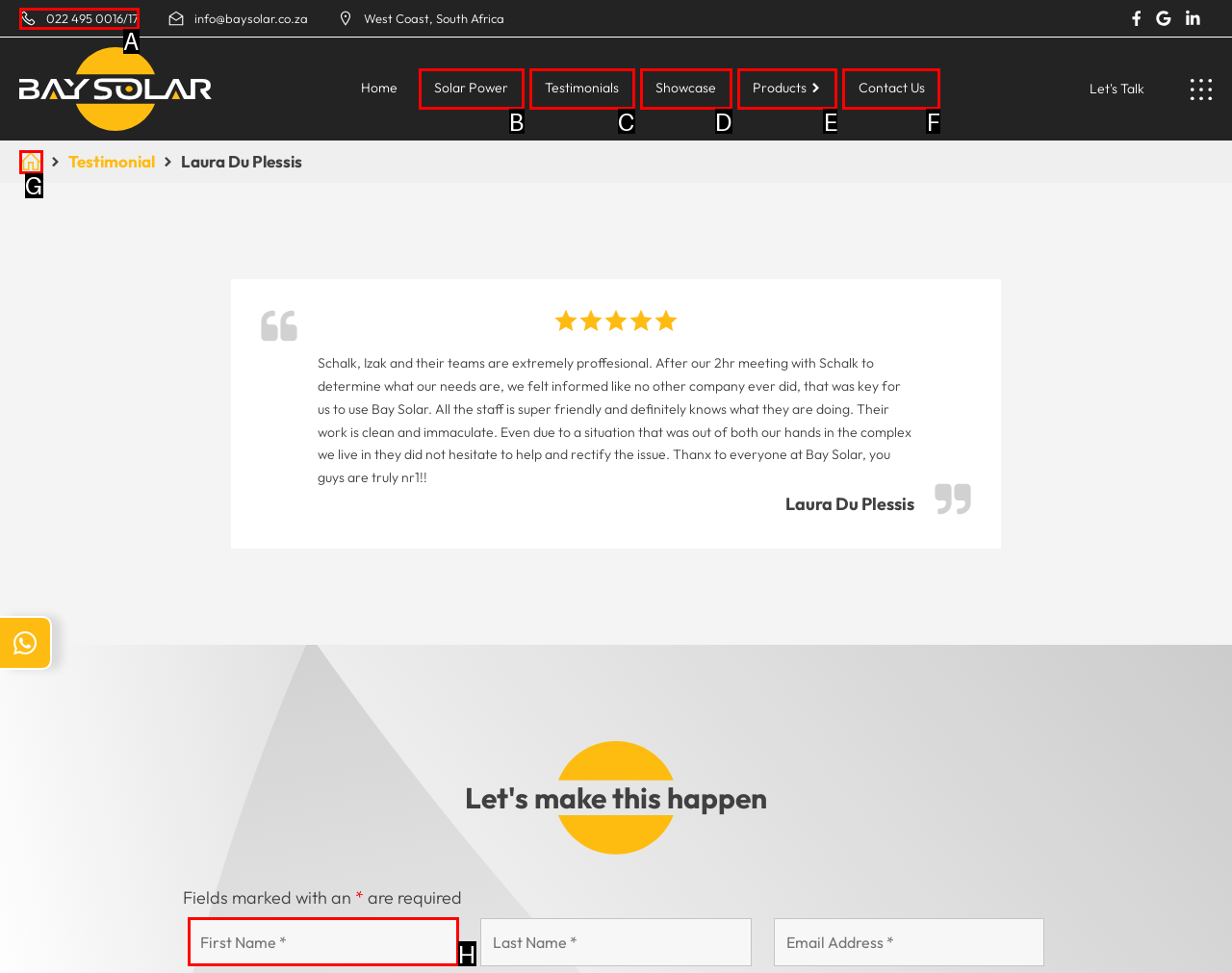Identify the HTML element that corresponds to the following description: aria-label="Accessibility Menu" title="Accessibility Menu" Provide the letter of the best matching option.

None